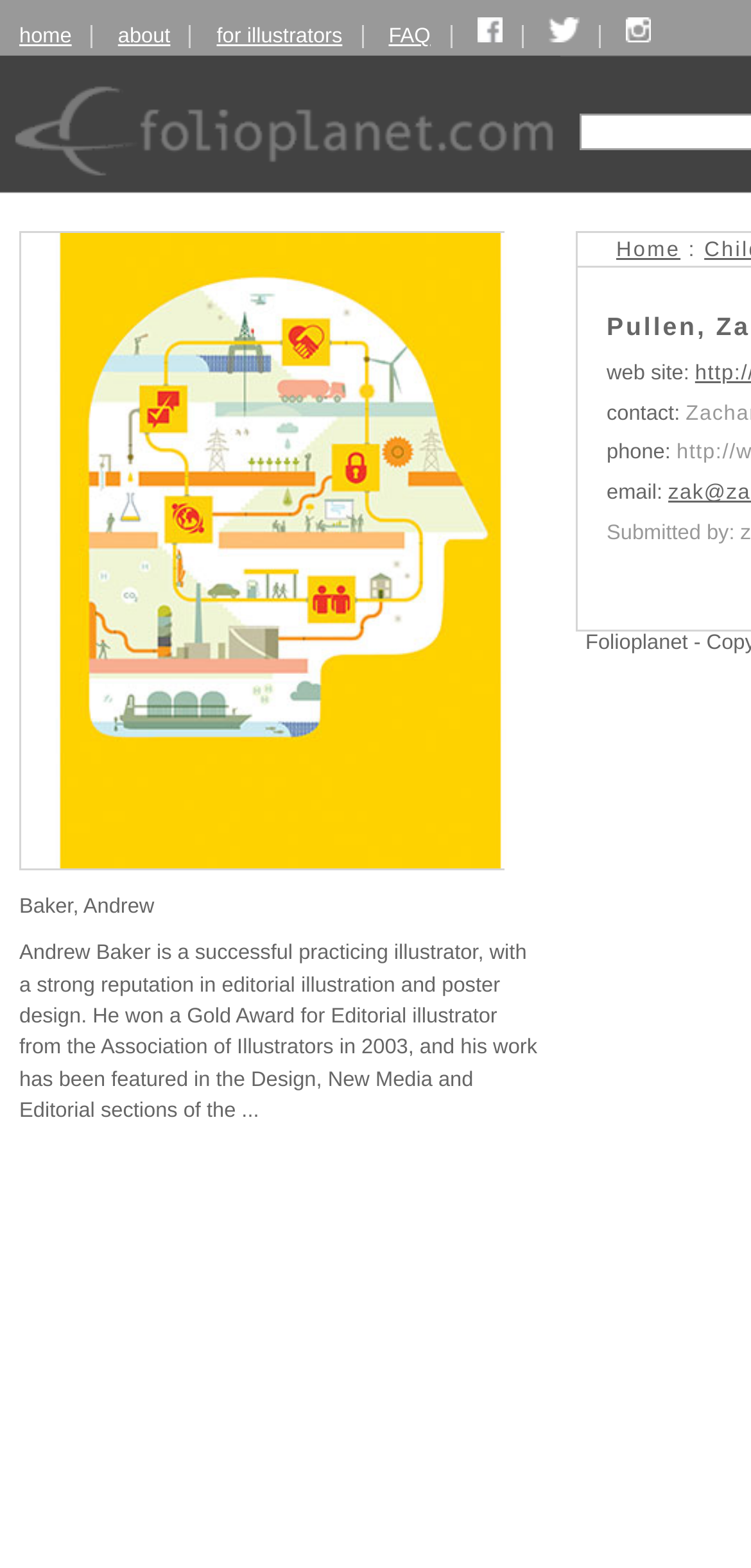What is the purpose of the webpage?
Give a detailed explanation using the information visible in the image.

I deduced the answer by looking at the structure of the webpage, which features a list of illustrators with their descriptions and links to their work. This suggests that the webpage is a resource for illustration, providing information about various illustrators.